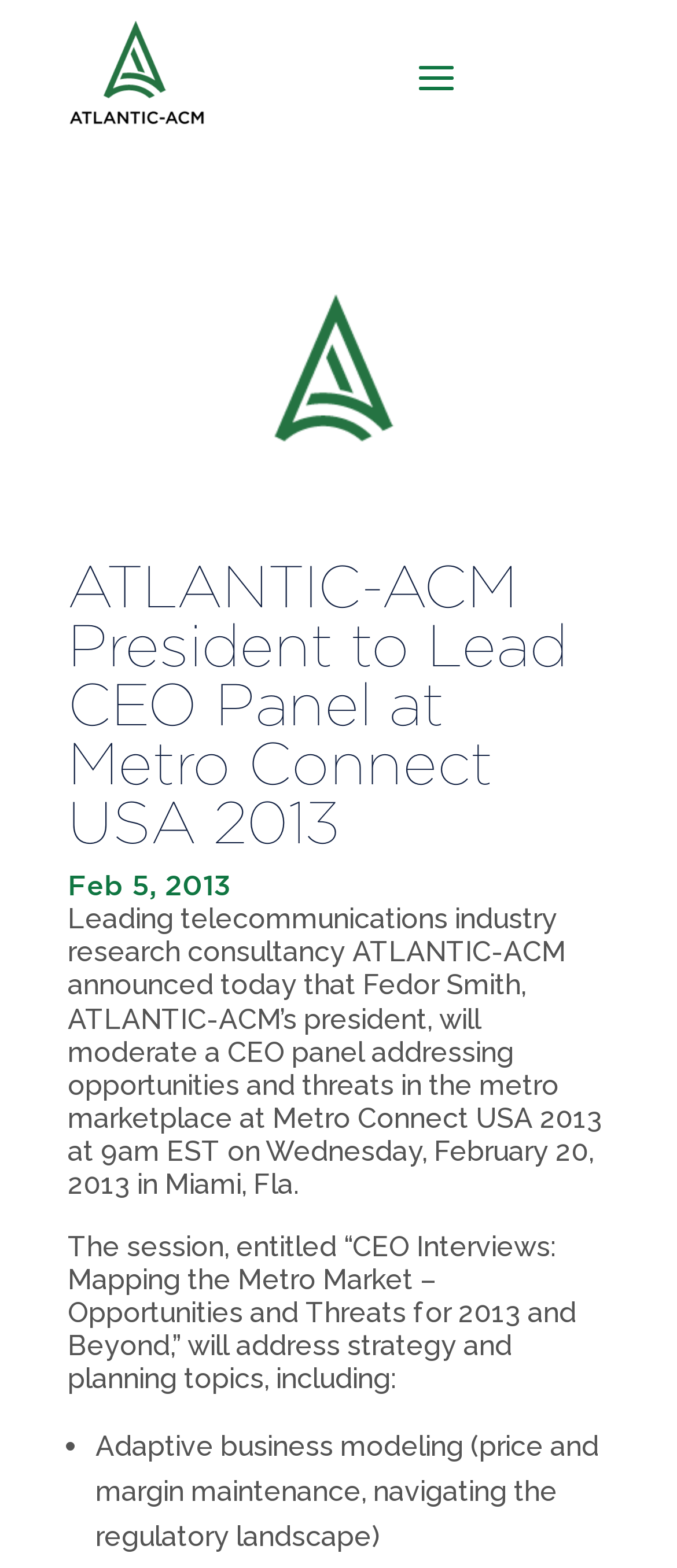Please identify and generate the text content of the webpage's main heading.

ATLANTIC-ACM President to Lead CEO Panel at Metro Connect USA 2013